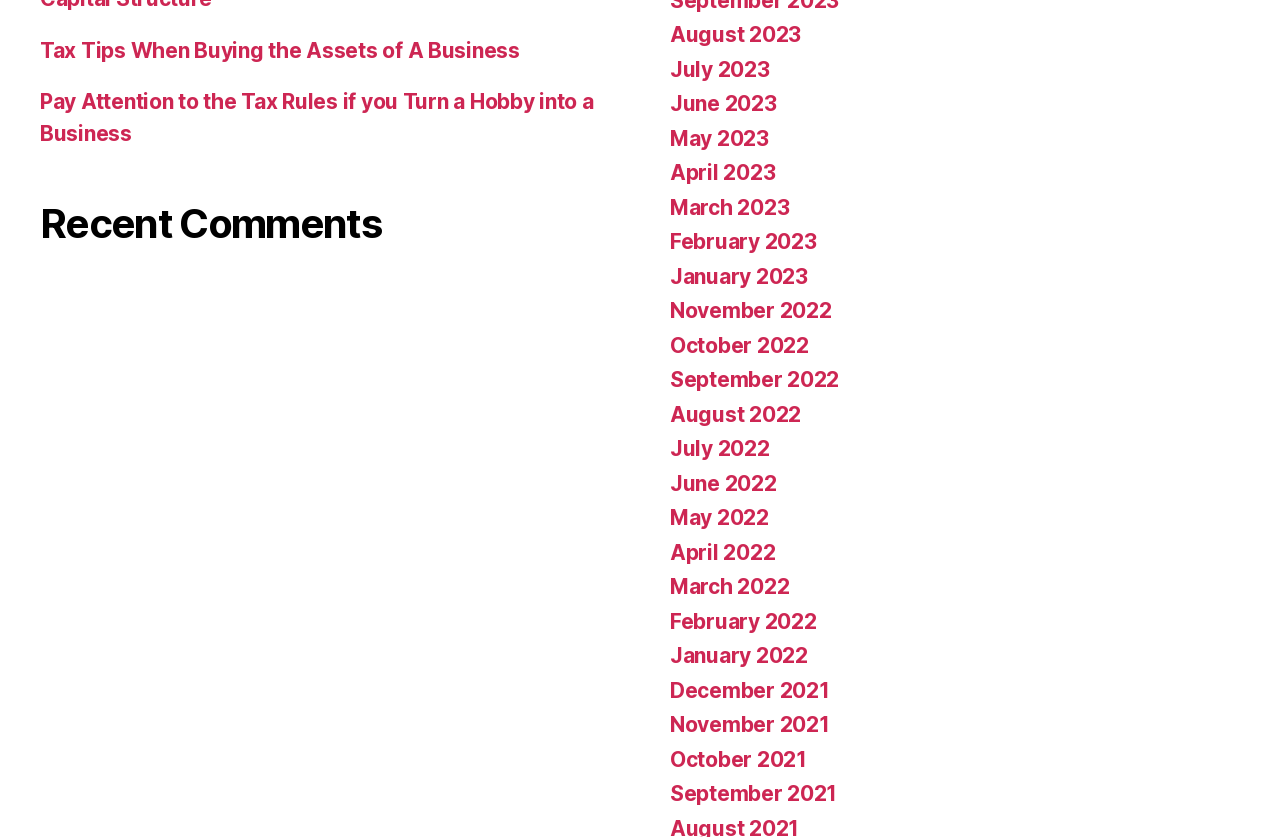Analyze the image and provide a detailed answer to the question: What is the purpose of the webpage?

The webpage contains links related to tax tips and rules, and a section for recent comments, suggesting that the purpose of the webpage is to provide information and resources related to taxes.